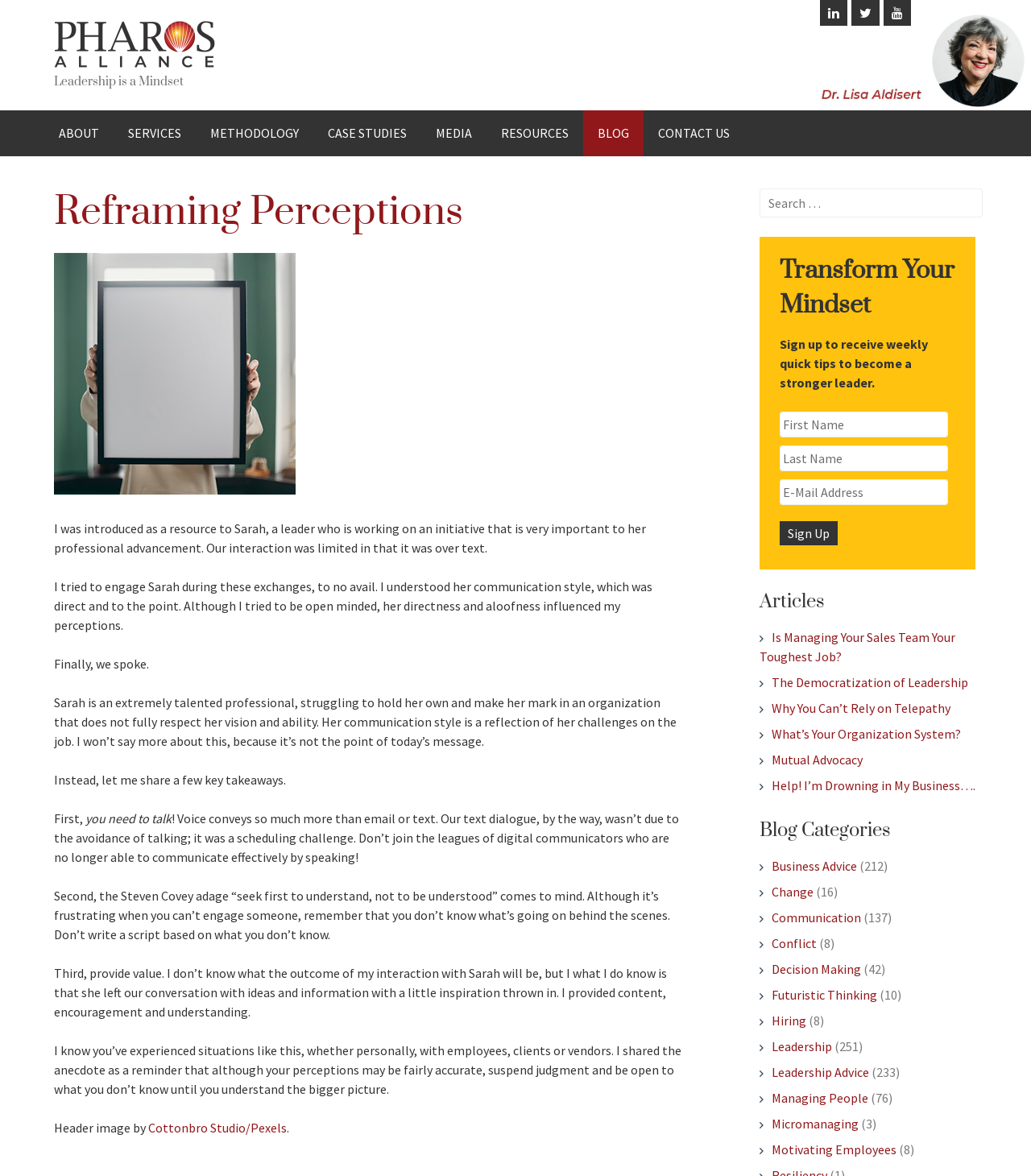Find the bounding box coordinates of the element I should click to carry out the following instruction: "Search for something".

[0.737, 0.16, 0.953, 0.185]